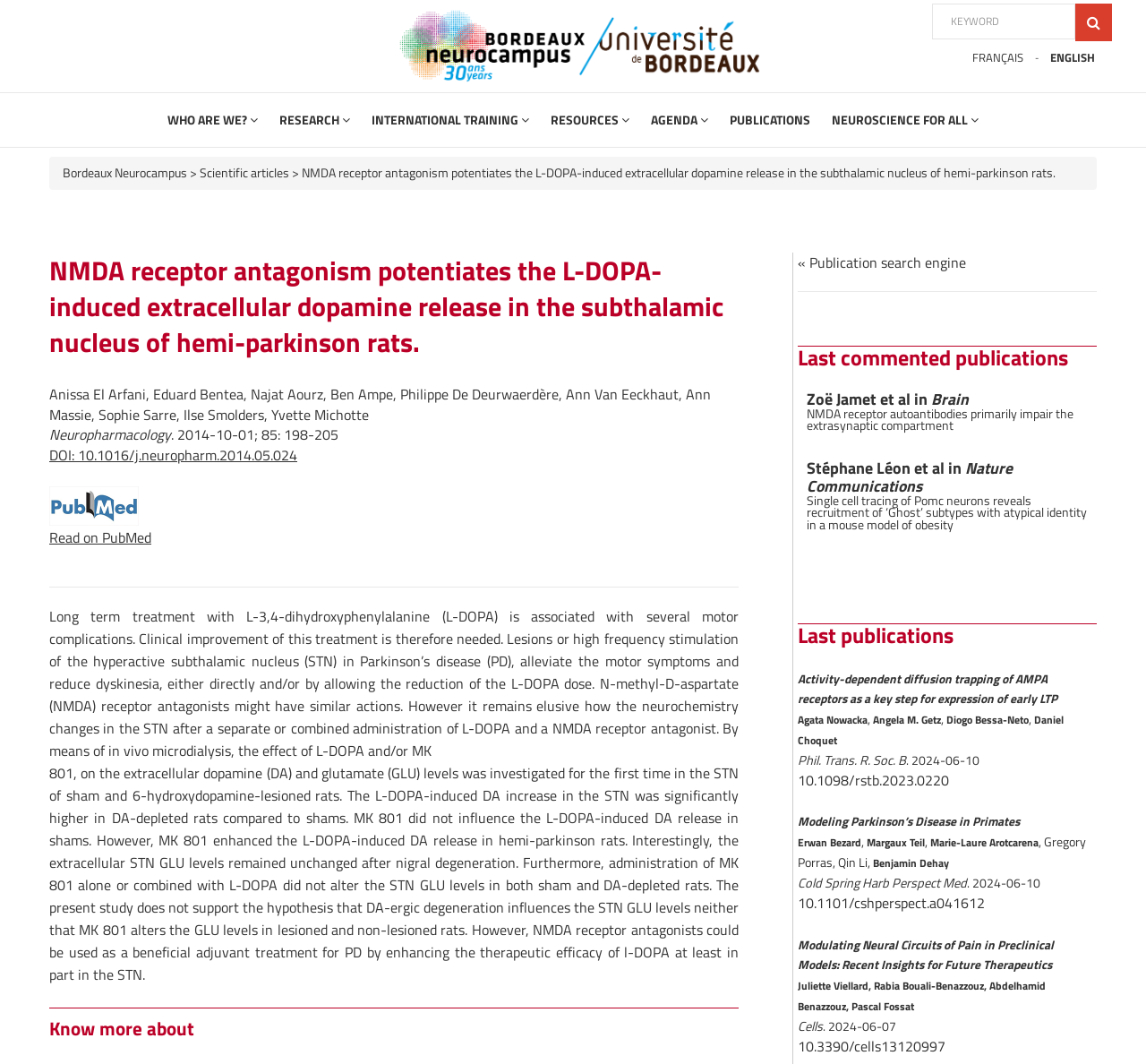Please locate the bounding box coordinates of the element's region that needs to be clicked to follow the instruction: "Explore the 'WHO ARE WE?' section". The bounding box coordinates should be provided as four float numbers between 0 and 1, i.e., [left, top, right, bottom].

[0.146, 0.104, 0.225, 0.121]